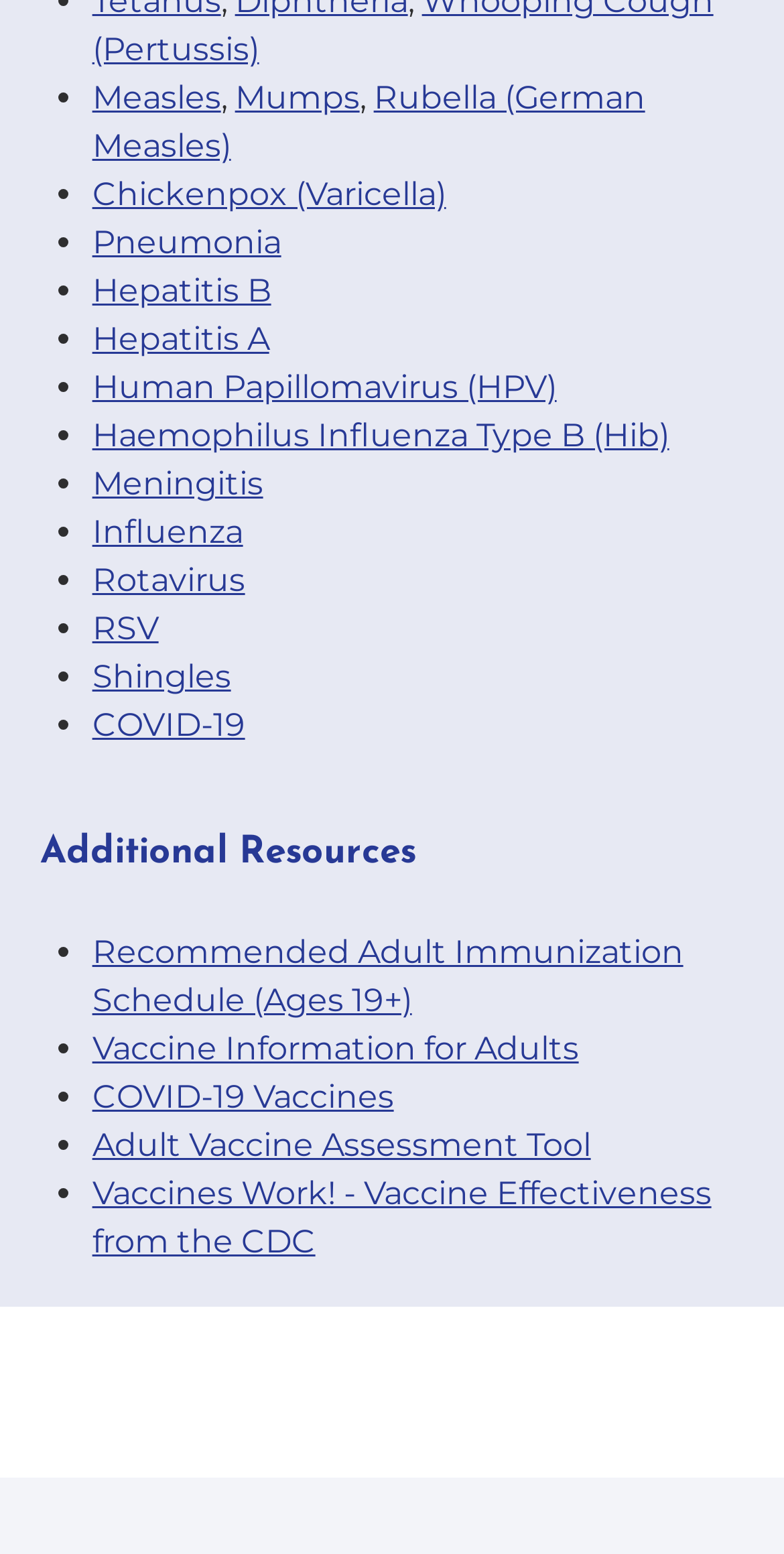Please locate the bounding box coordinates of the element that should be clicked to achieve the given instruction: "View information on Hepatitis B".

[0.118, 0.175, 0.346, 0.2]